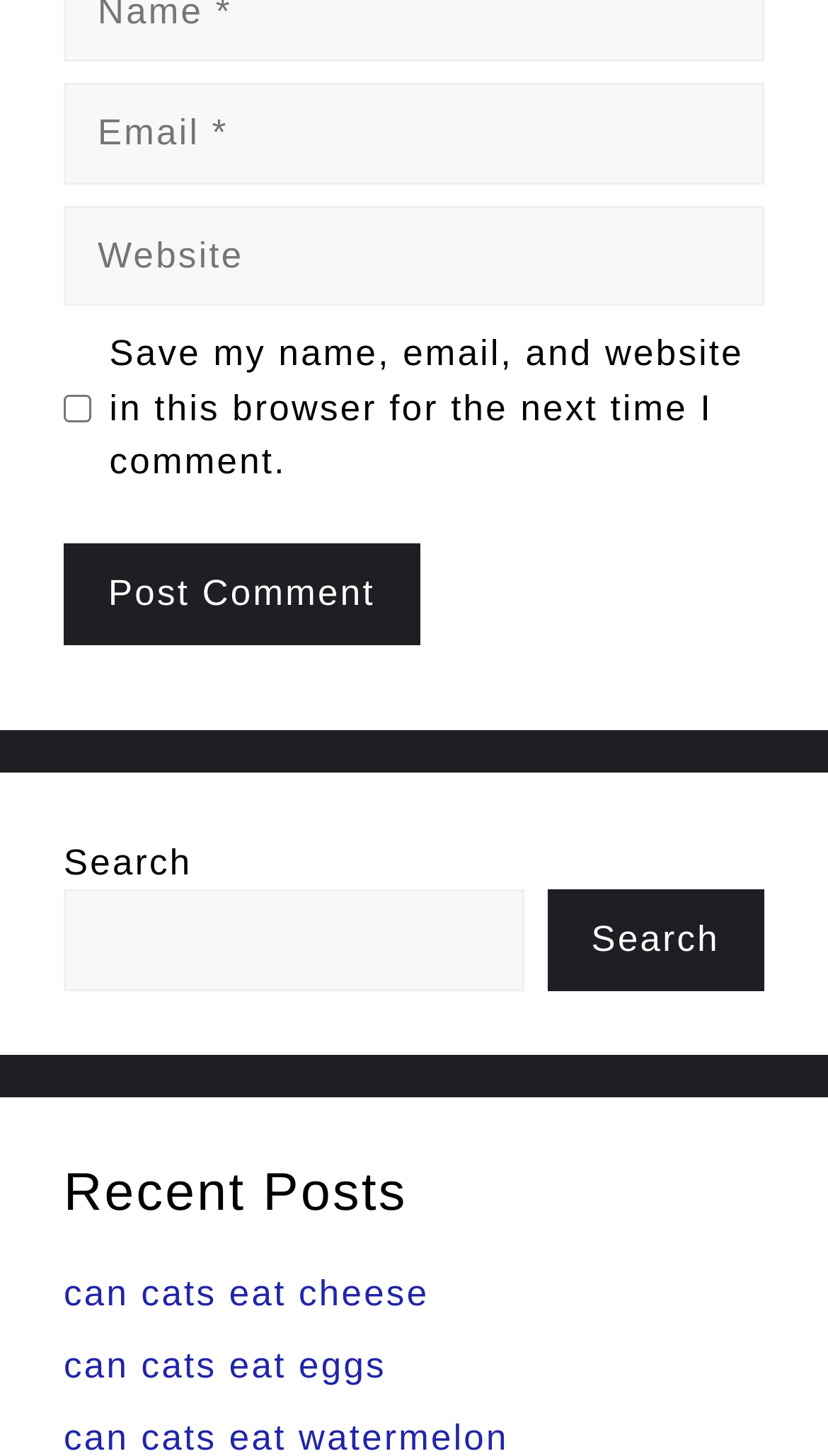Determine the bounding box coordinates for the clickable element to execute this instruction: "Search". Provide the coordinates as four float numbers between 0 and 1, i.e., [left, top, right, bottom].

[0.66, 0.611, 0.923, 0.68]